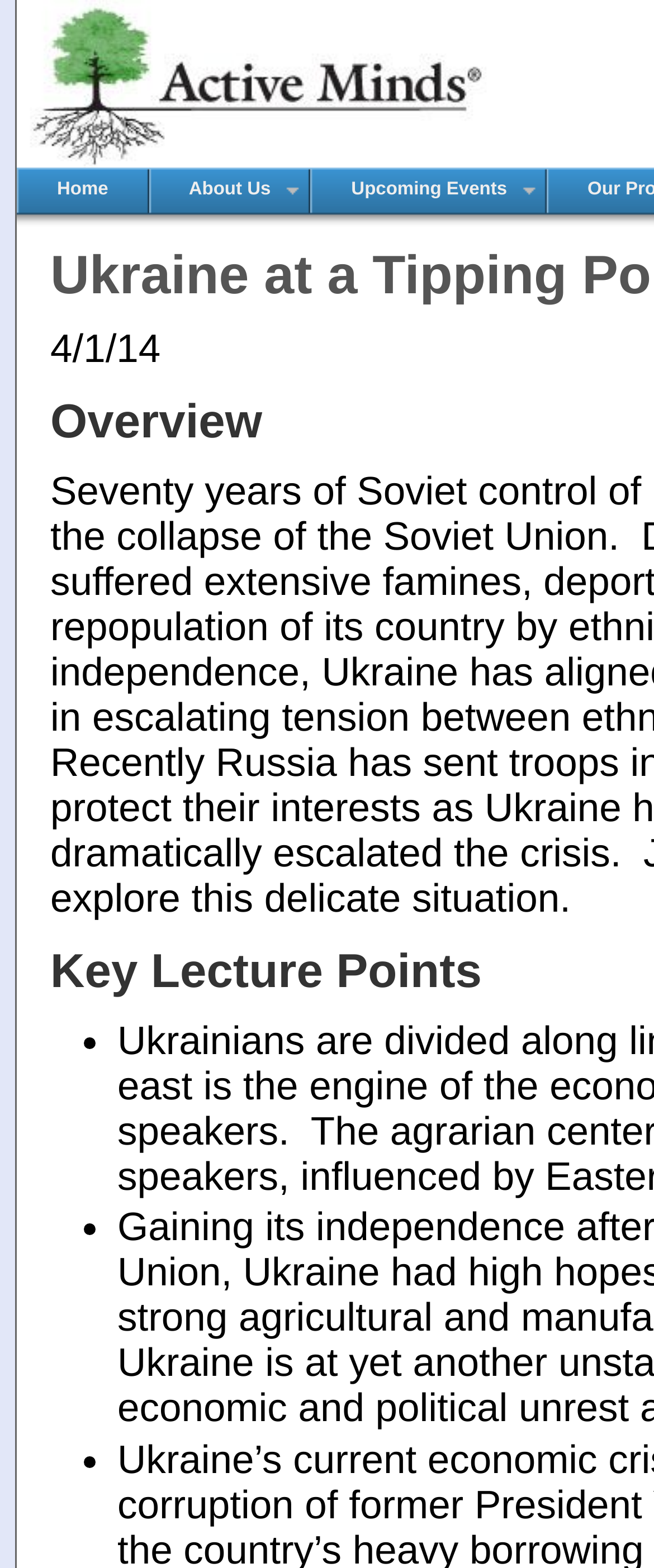Based on the element description "Upcoming Events", predict the bounding box coordinates of the UI element.

[0.476, 0.107, 0.837, 0.145]